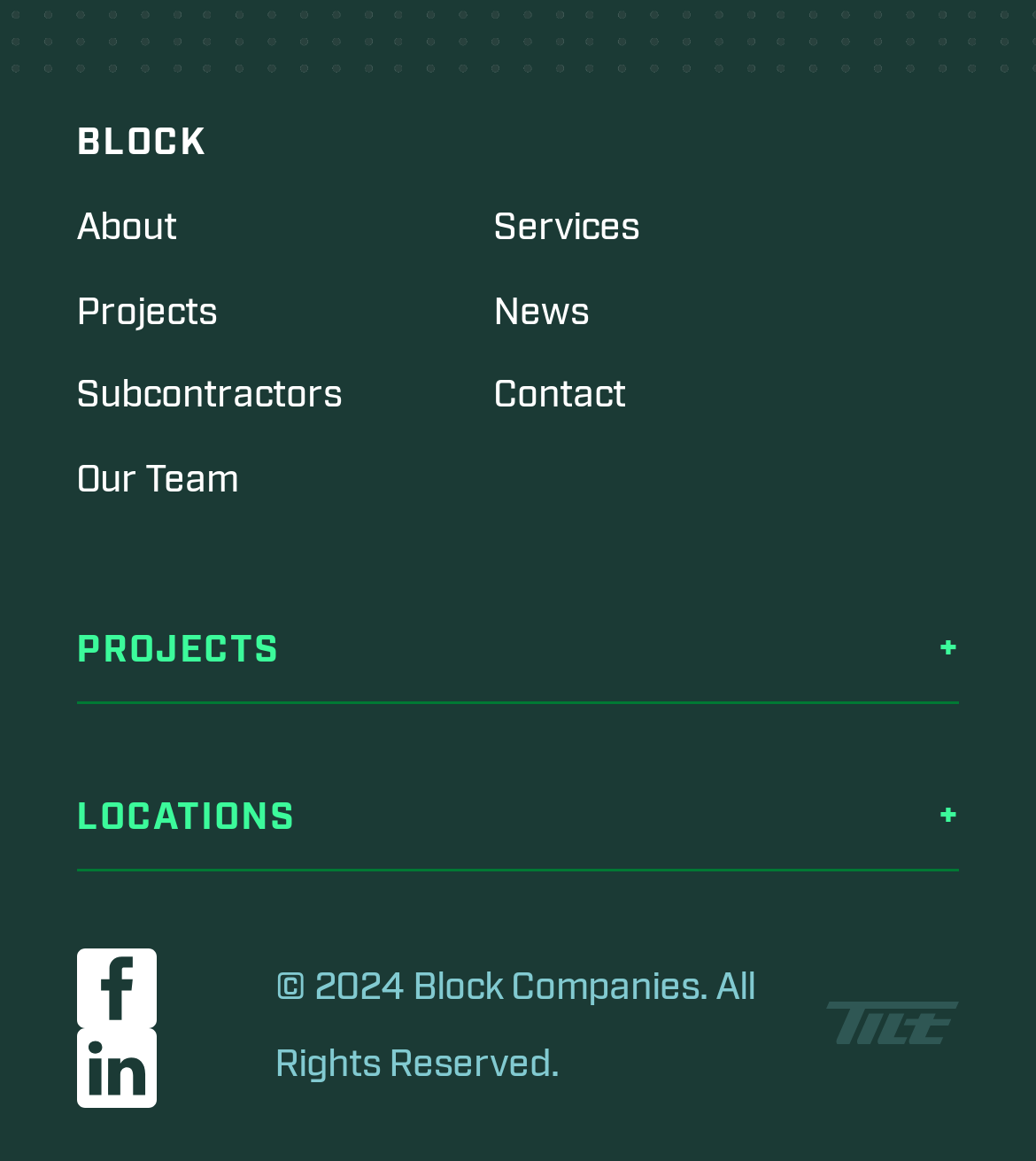Based on the element description, predict the bounding box coordinates (top-left x, top-left y, bottom-right x, bottom-right y) for the UI element in the screenshot: Multi-Family Renovations

[0.074, 0.909, 0.484, 0.952]